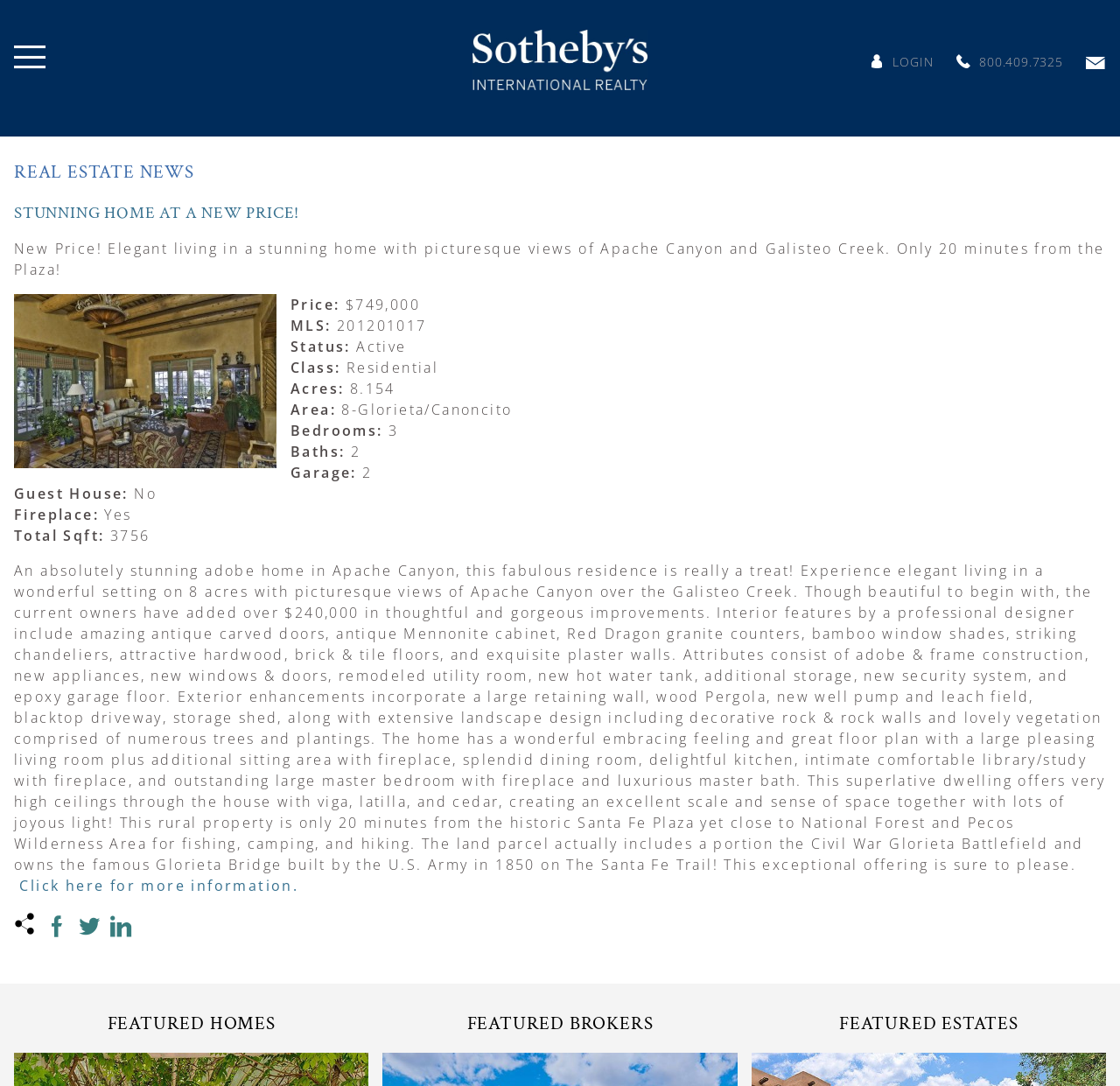Is there a guest house on the property?
Use the information from the image to give a detailed answer to the question.

I found the answer by looking at the text 'Guest House: No' which is located below the text 'Garage:' and above the text 'Fireplace: Yes'.